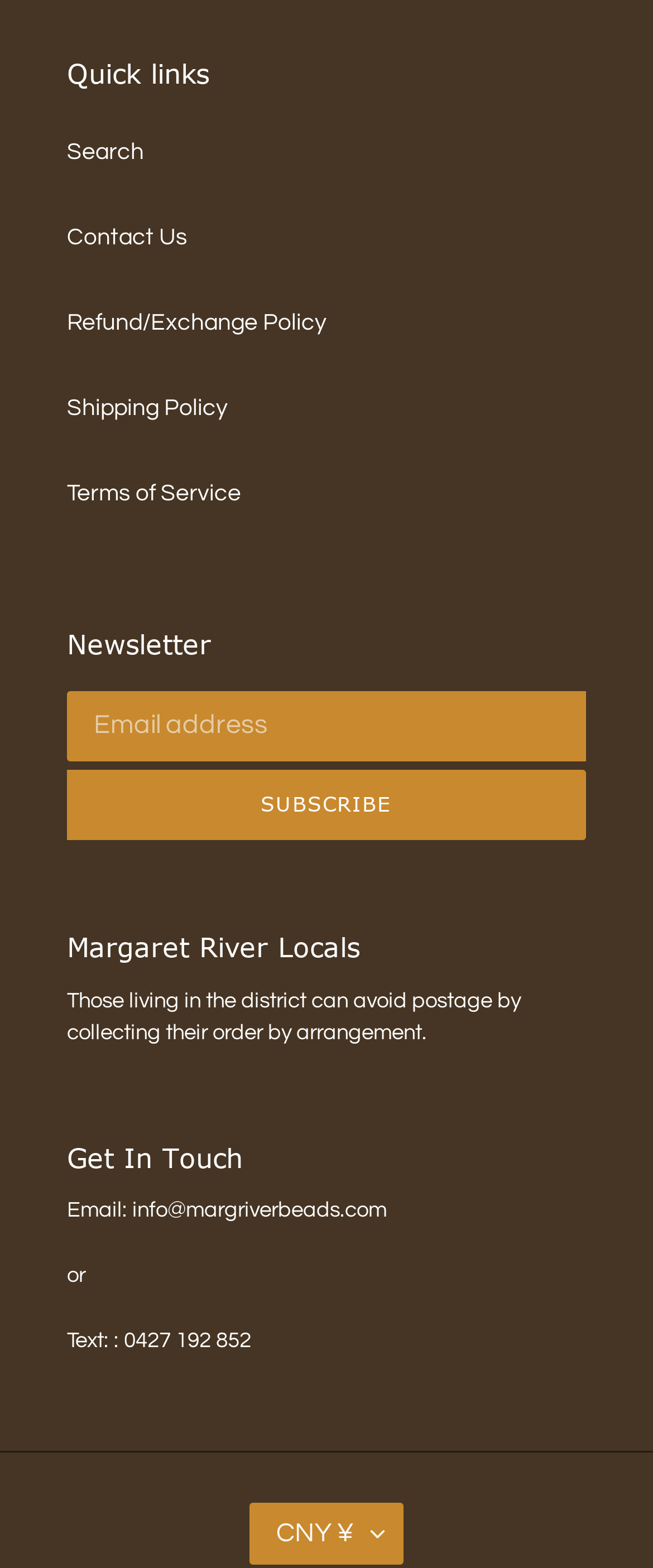Locate the bounding box of the UI element described by: "Terms of Service" in the given webpage screenshot.

[0.103, 0.308, 0.369, 0.323]